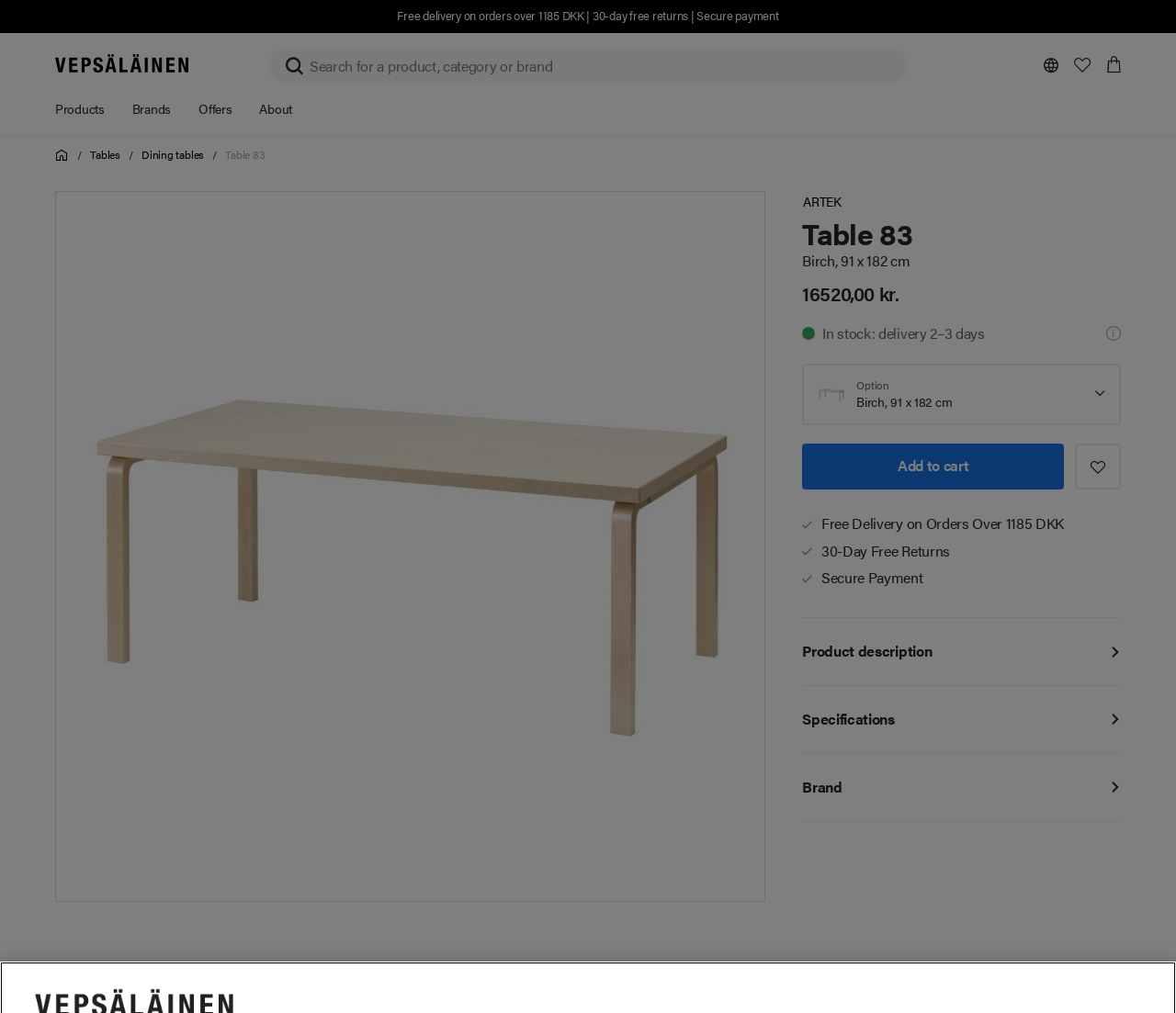Find the bounding box coordinates of the area that needs to be clicked in order to achieve the following instruction: "Search for a product". The coordinates should be specified as four float numbers between 0 and 1, i.e., [left, top, right, bottom].

[0.228, 0.047, 0.772, 0.083]